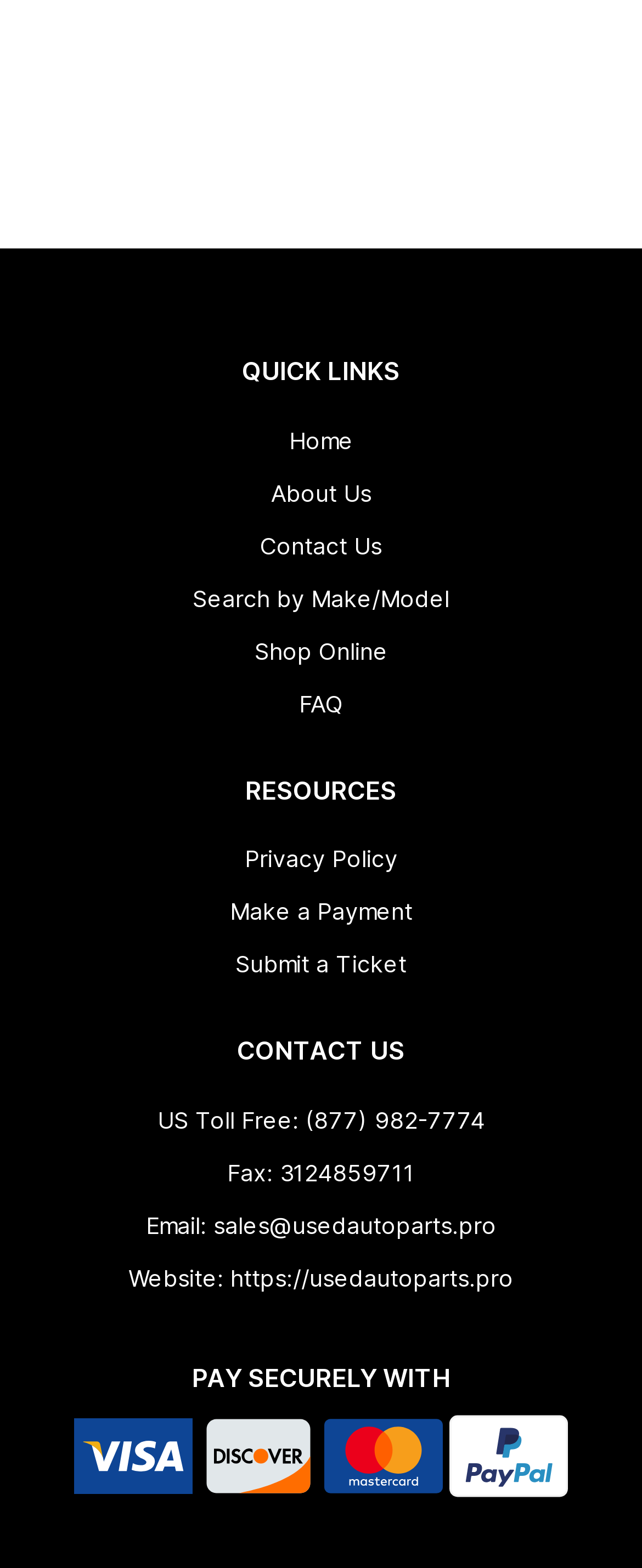Please identify the bounding box coordinates for the region that you need to click to follow this instruction: "Click on Home".

[0.45, 0.271, 0.55, 0.289]